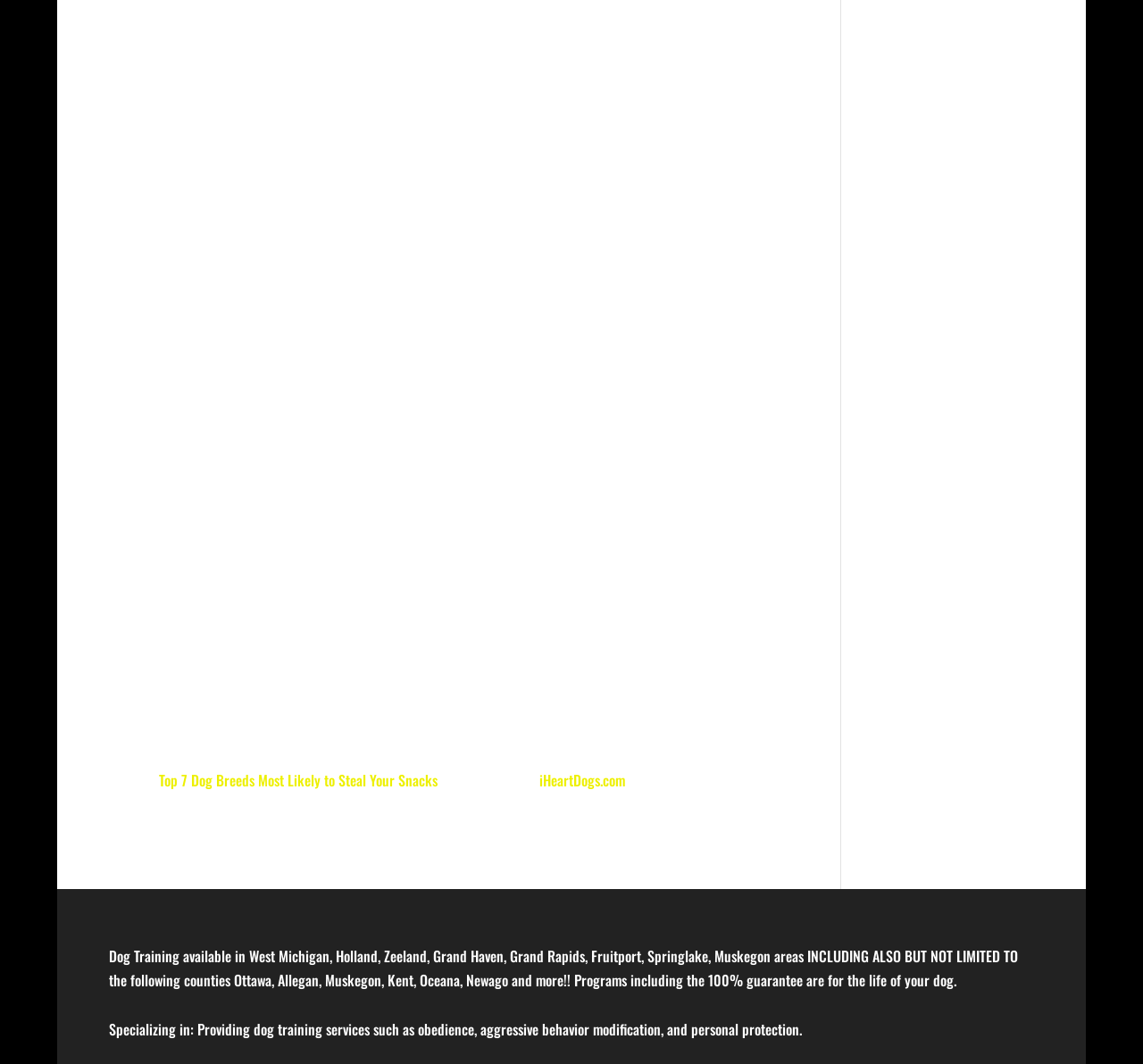Based on the image, provide a detailed and complete answer to the question: 
What breed of dog is described?

The webpage describes the characteristics of Cocker Spaniels, including their big, soulful eyes, sweet disposition, and food-motivated nature.